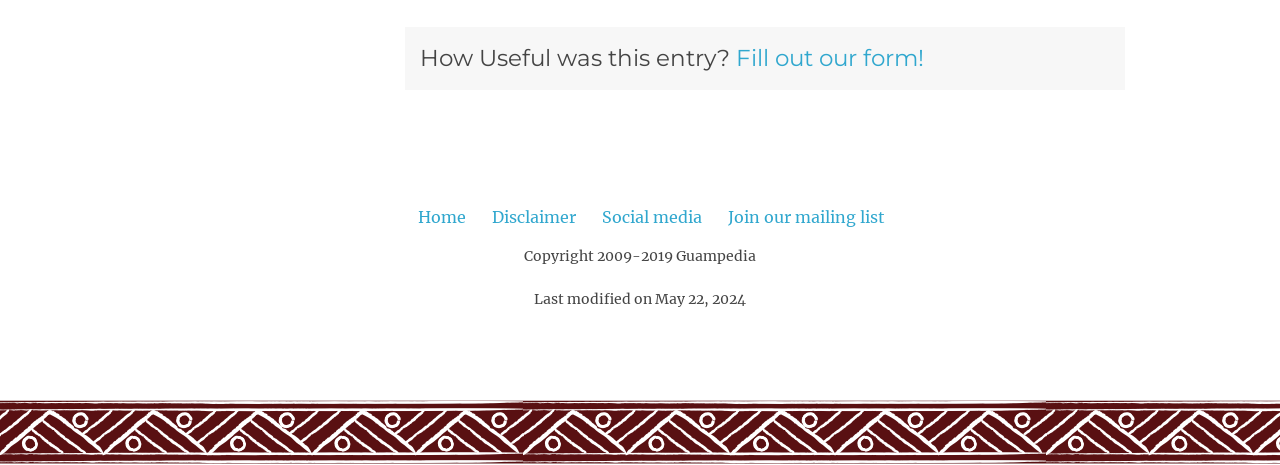Give a succinct answer to this question in a single word or phrase: 
When was the content last modified?

May 22, 2024